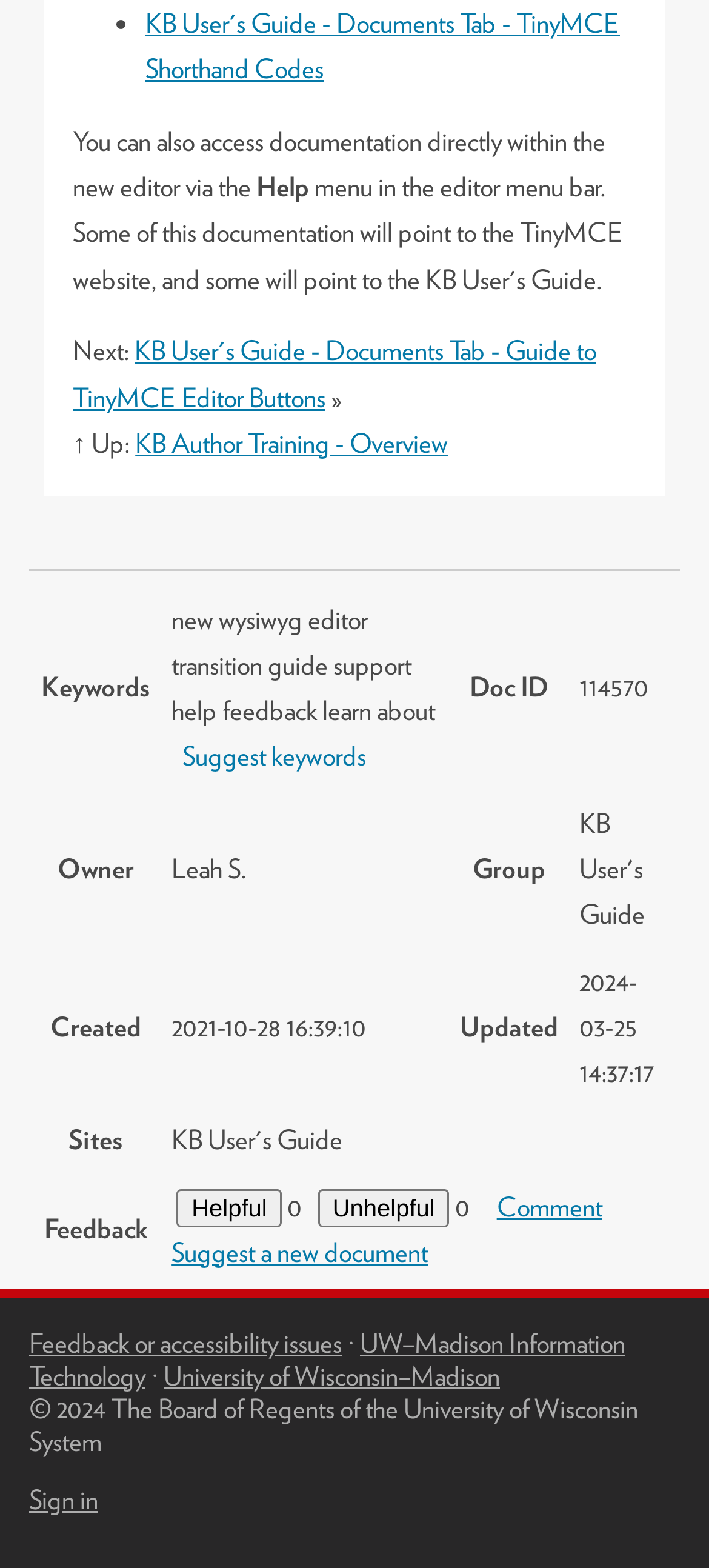Find and provide the bounding box coordinates for the UI element described with: "AI - Page Sitemap".

None